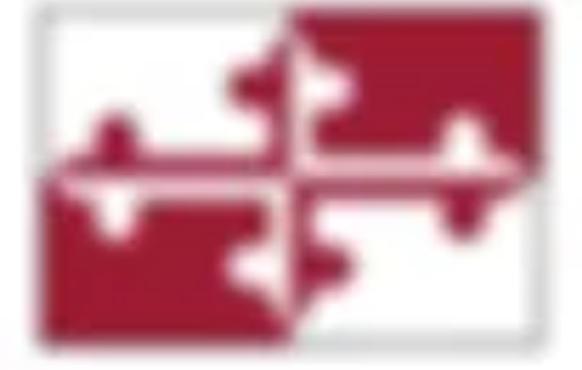Give a detailed explanation of what is happening in the image.

The image depicts the Crossland Banner, a historical emblem often associated with Pro-Confederate Marylanders. This distinctive design features a puzzle-like pattern in red and white, symbolizing the heritage and identity of its supporters. The banner reflects the cultural significance and historical context within which it was used, emphasizing the pride of the Maryland community during the Civil War era. The elements in the design serve as a reminder of the state's complex history and the varied perspectives during a tumultuous period in American history.